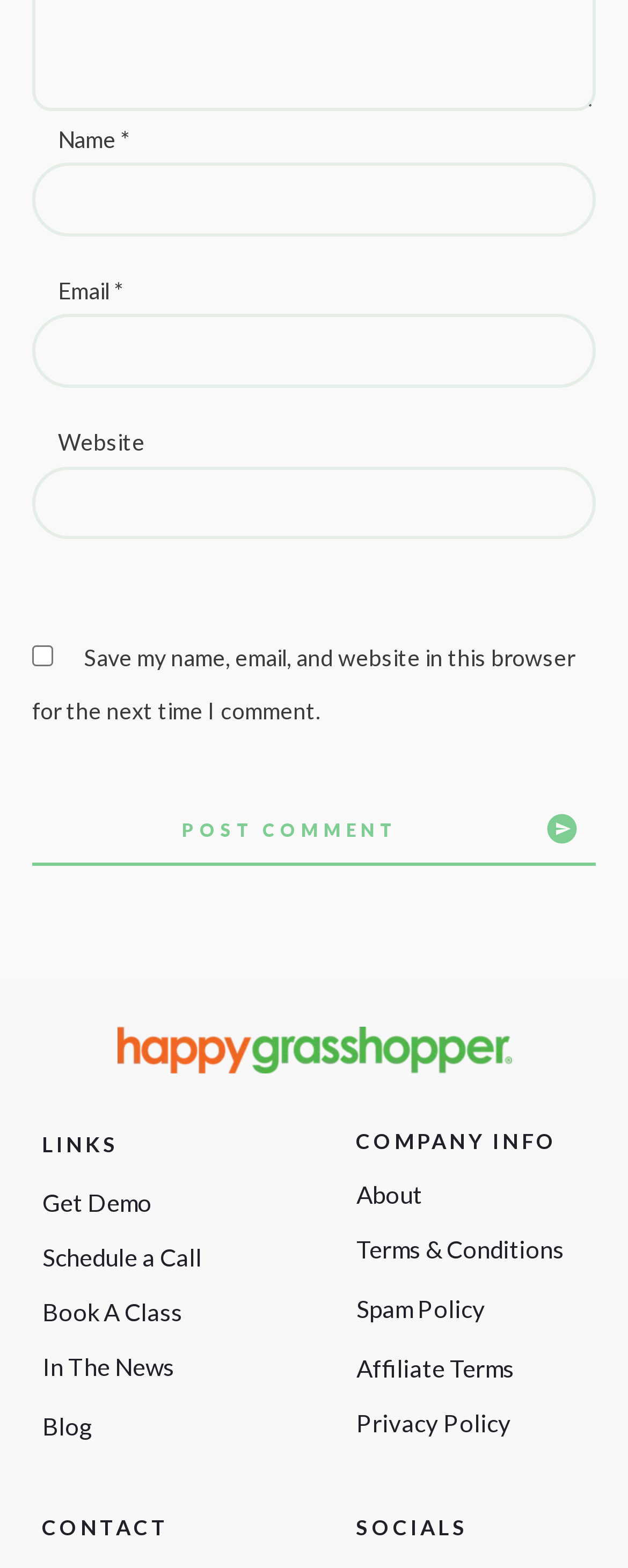Please locate the bounding box coordinates of the element that needs to be clicked to achieve the following instruction: "Click the Get Demo link". The coordinates should be four float numbers between 0 and 1, i.e., [left, top, right, bottom].

[0.068, 0.757, 0.242, 0.776]